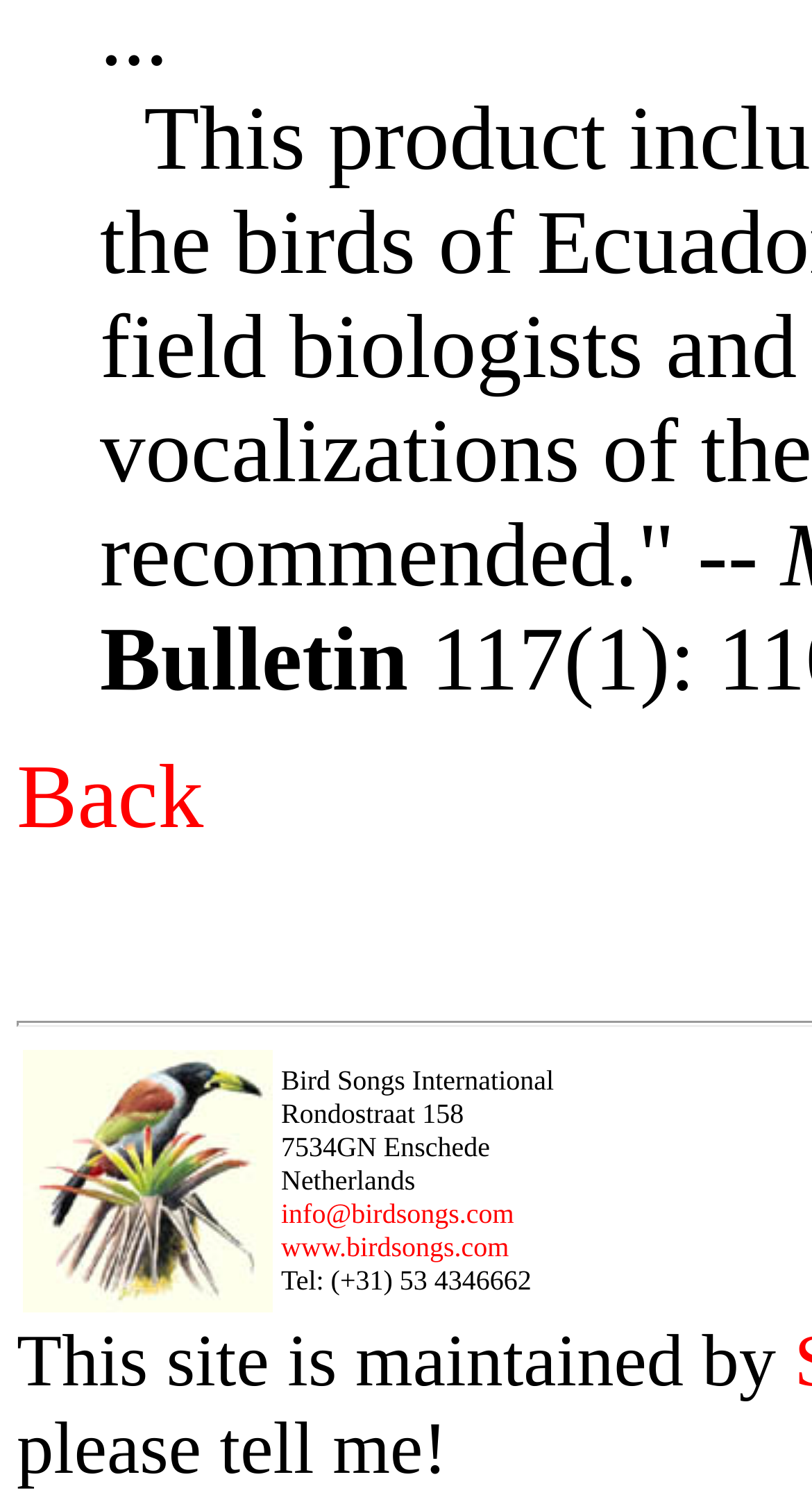Please specify the bounding box coordinates in the format (top-left x, top-left y, bottom-right x, bottom-right y), with values ranging from 0 to 1. Identify the bounding box for the UI component described as follows: www.birdsongs.com

[0.346, 0.819, 0.627, 0.84]